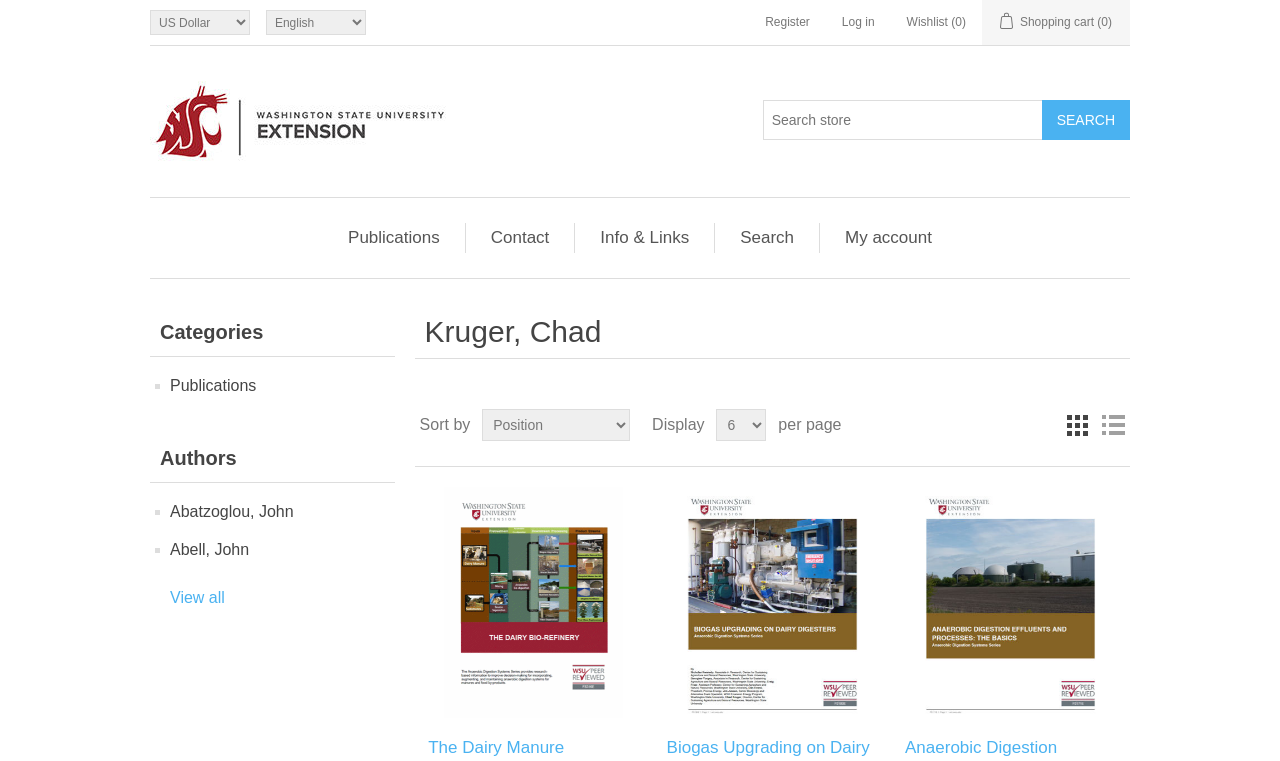Using the webpage screenshot and the element description title="3326", determine the bounding box coordinates. Specify the coordinates in the format (top-left x, top-left y, bottom-right x, bottom-right y) with values ranging from 0 to 1.

[0.699, 0.64, 0.88, 0.944]